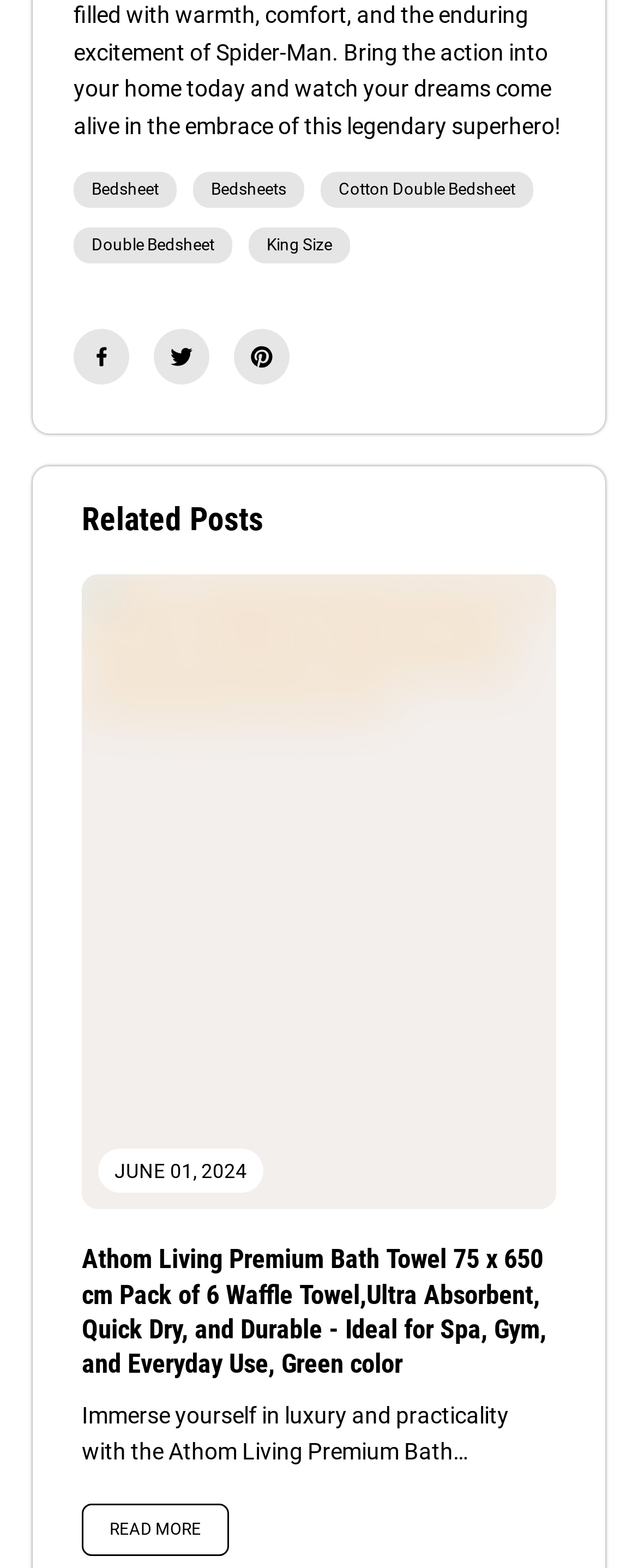What is the color of the bath towel mentioned?
Look at the image and respond with a single word or a short phrase.

Green